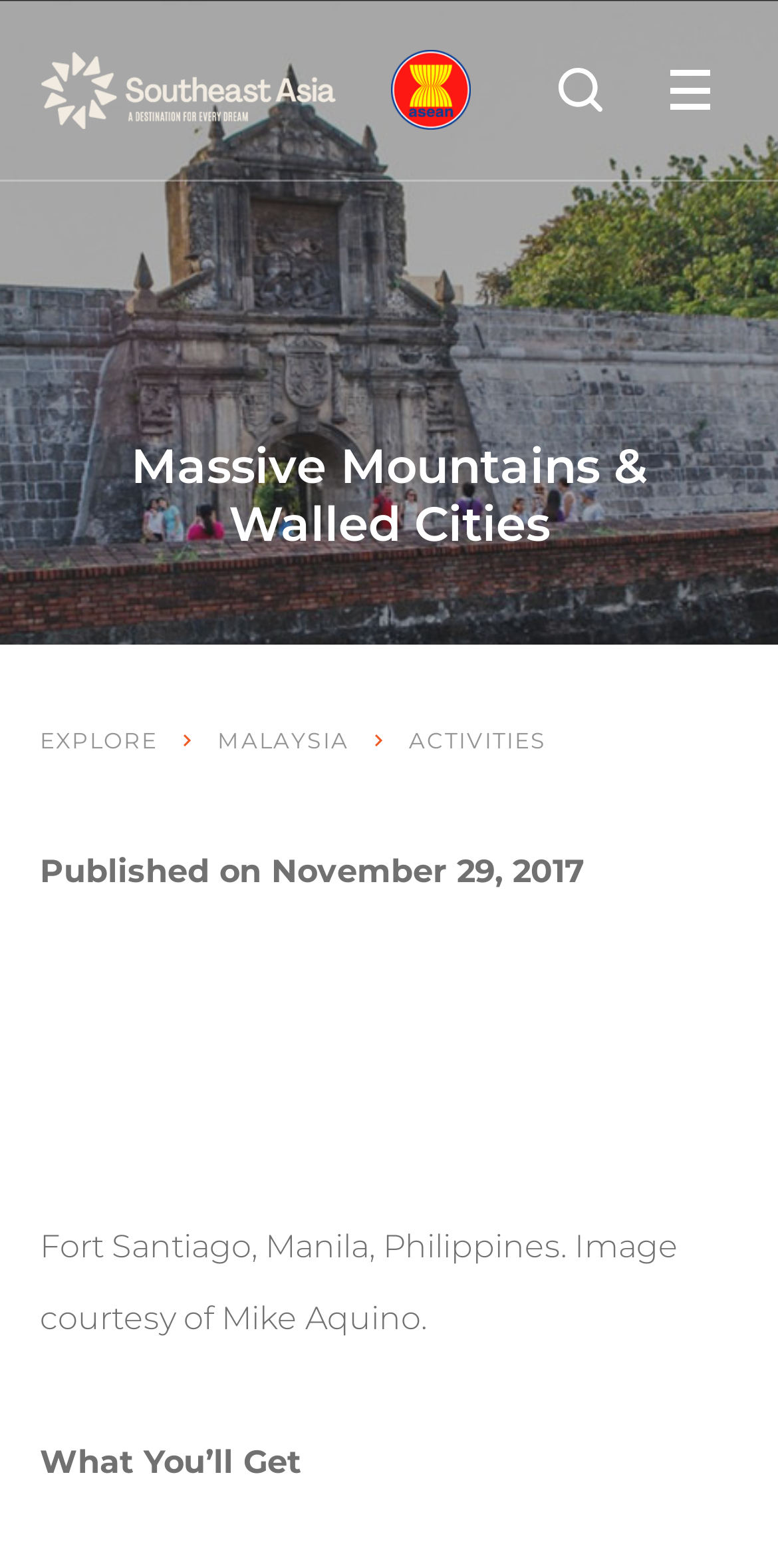What is the location of Fort Santiago?
Look at the image and respond with a single word or a short phrase.

Manila, Philippines